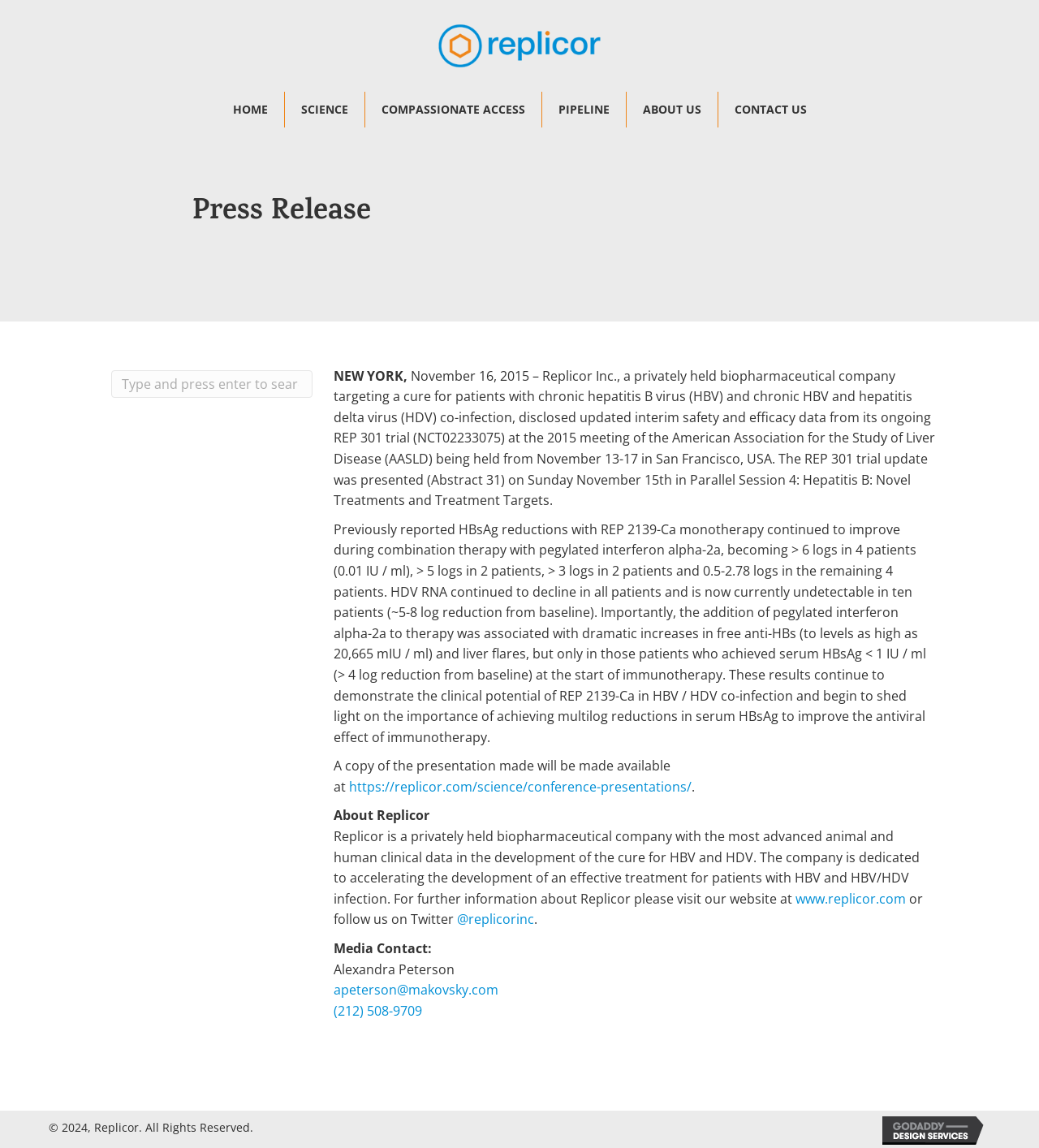What is the purpose of the company?
Please answer the question with a detailed response using the information from the screenshot.

I found the purpose of the company by reading the 'About Replicor' section, which states that the company is dedicated to accelerating the development of an effective treatment for patients with HBV and HBV/HDV infection.